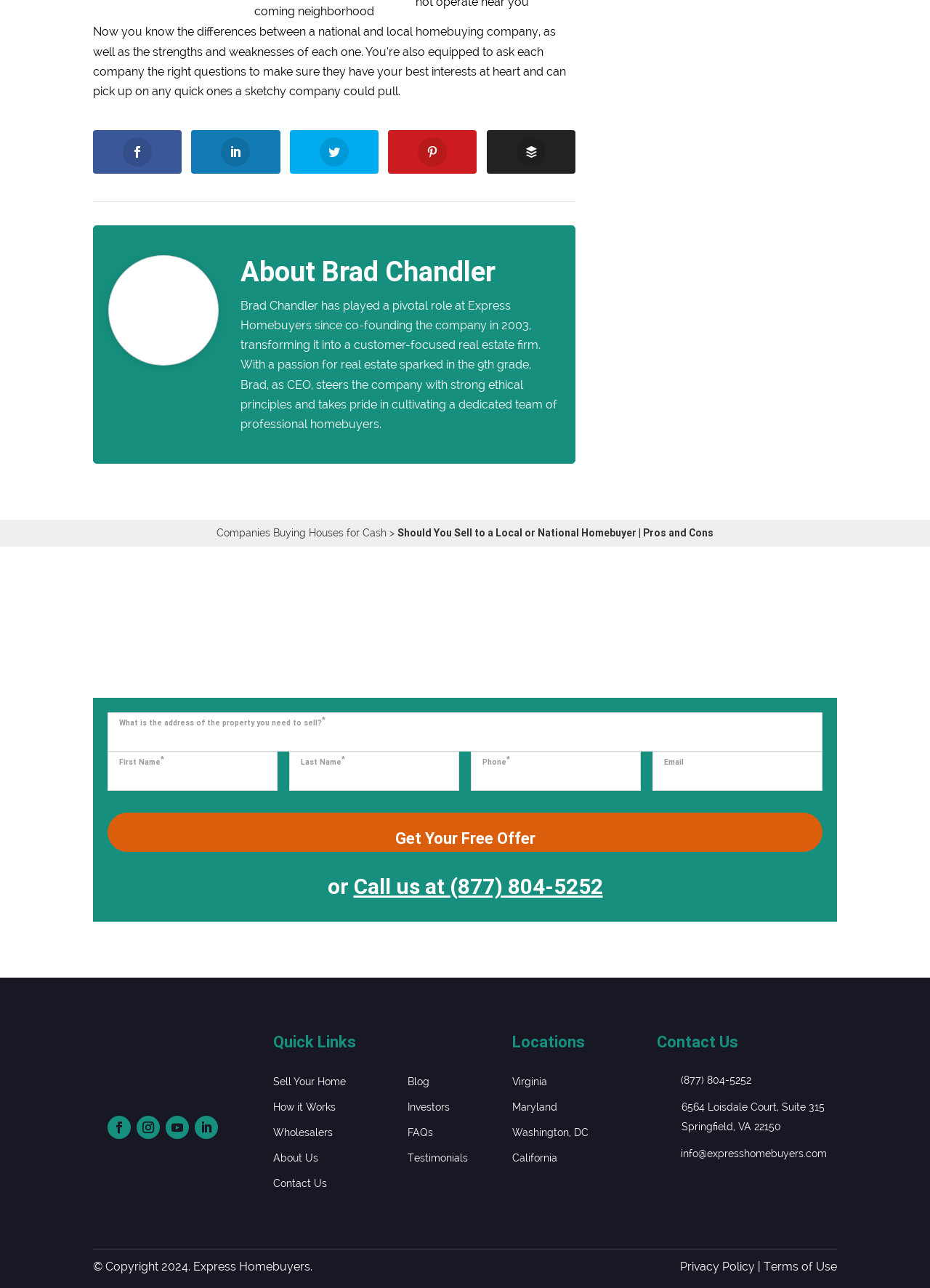Please determine the bounding box coordinates of the area that needs to be clicked to complete this task: 'Get Your Free Offer'. The coordinates must be four float numbers between 0 and 1, formatted as [left, top, right, bottom].

[0.116, 0.631, 0.884, 0.661]